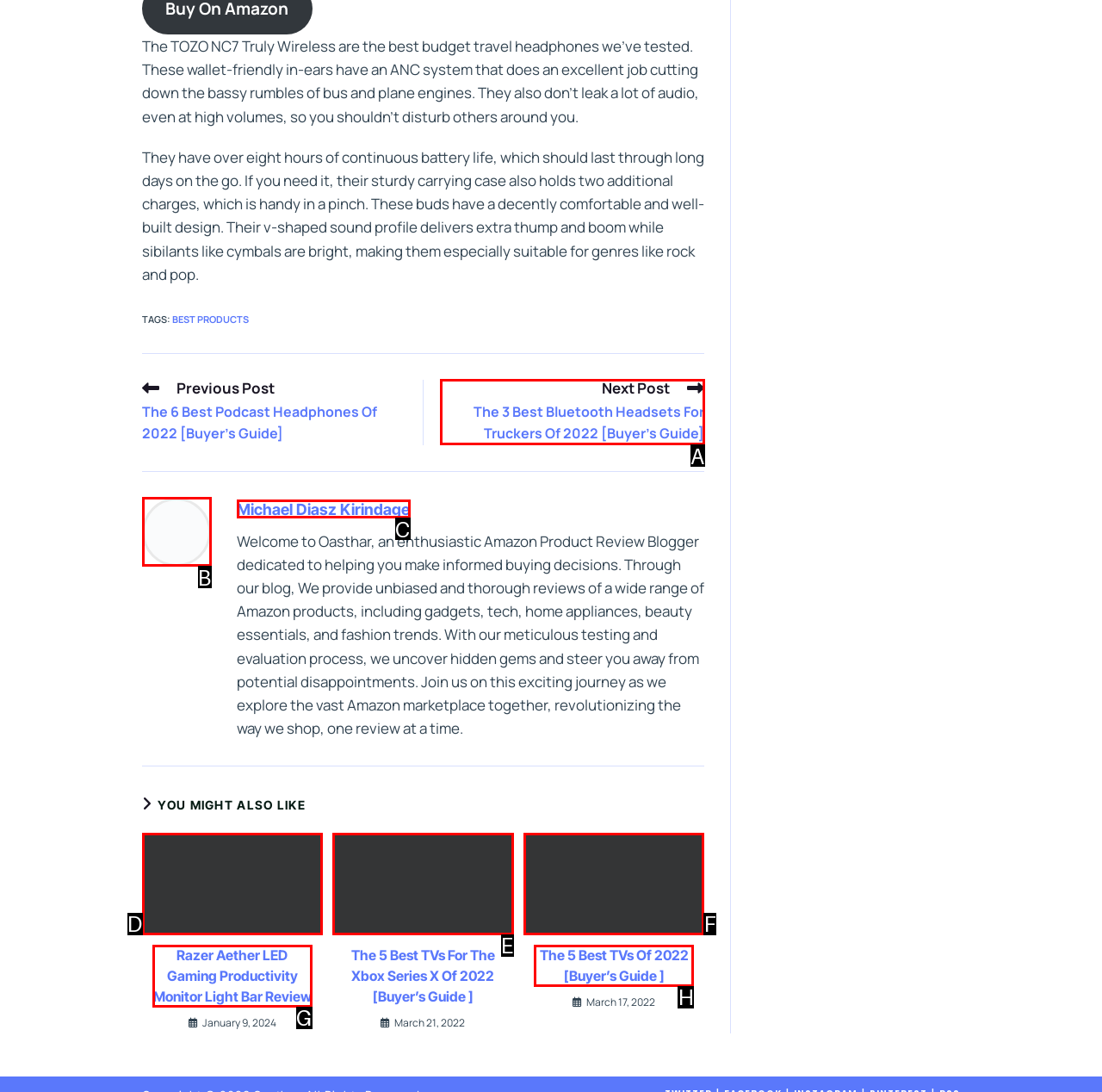Using the provided description: Michael Diasz Kirindage, select the most fitting option and return its letter directly from the choices.

C